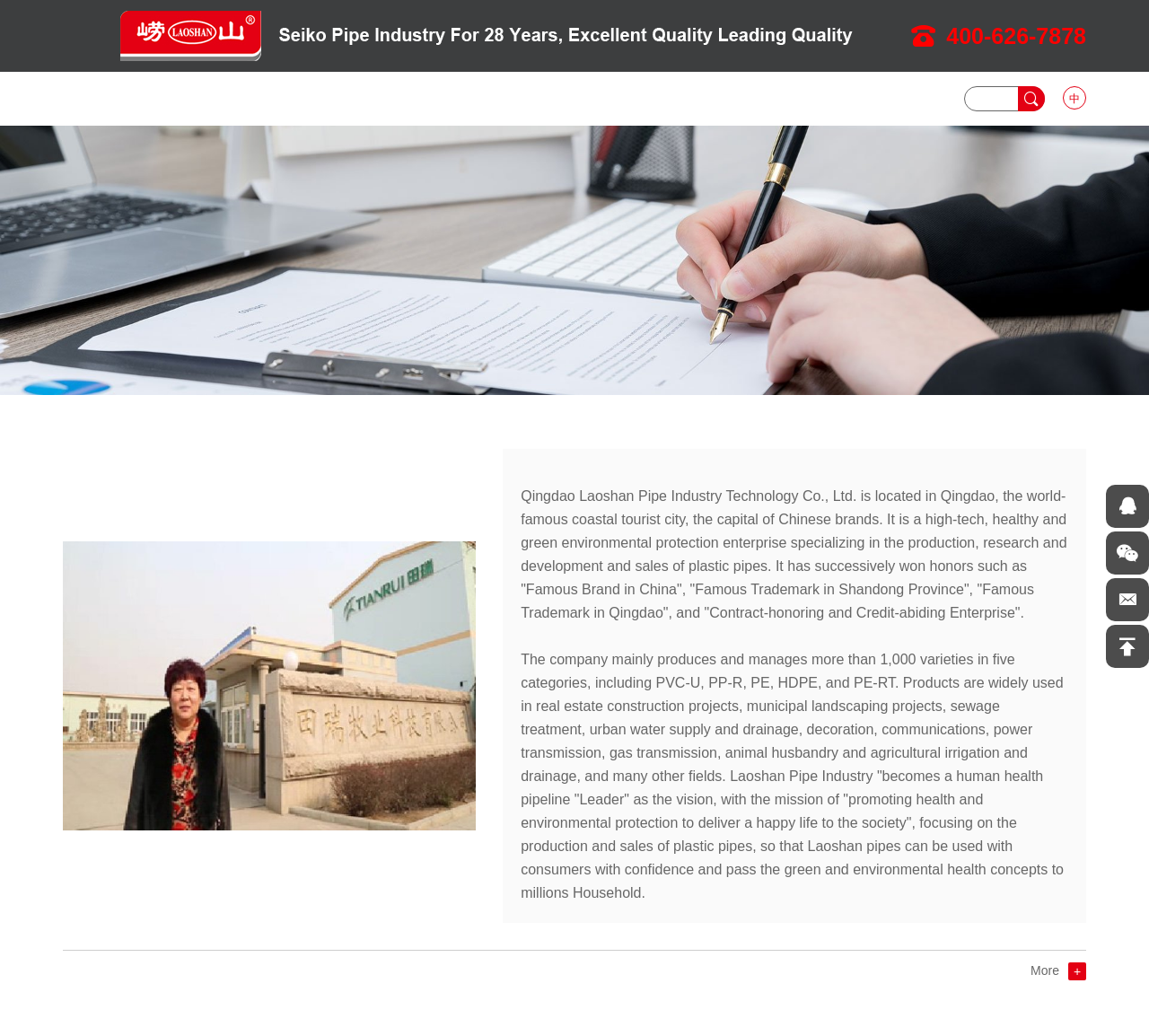Find the bounding box of the UI element described as follows: "中".

[0.925, 0.083, 0.945, 0.106]